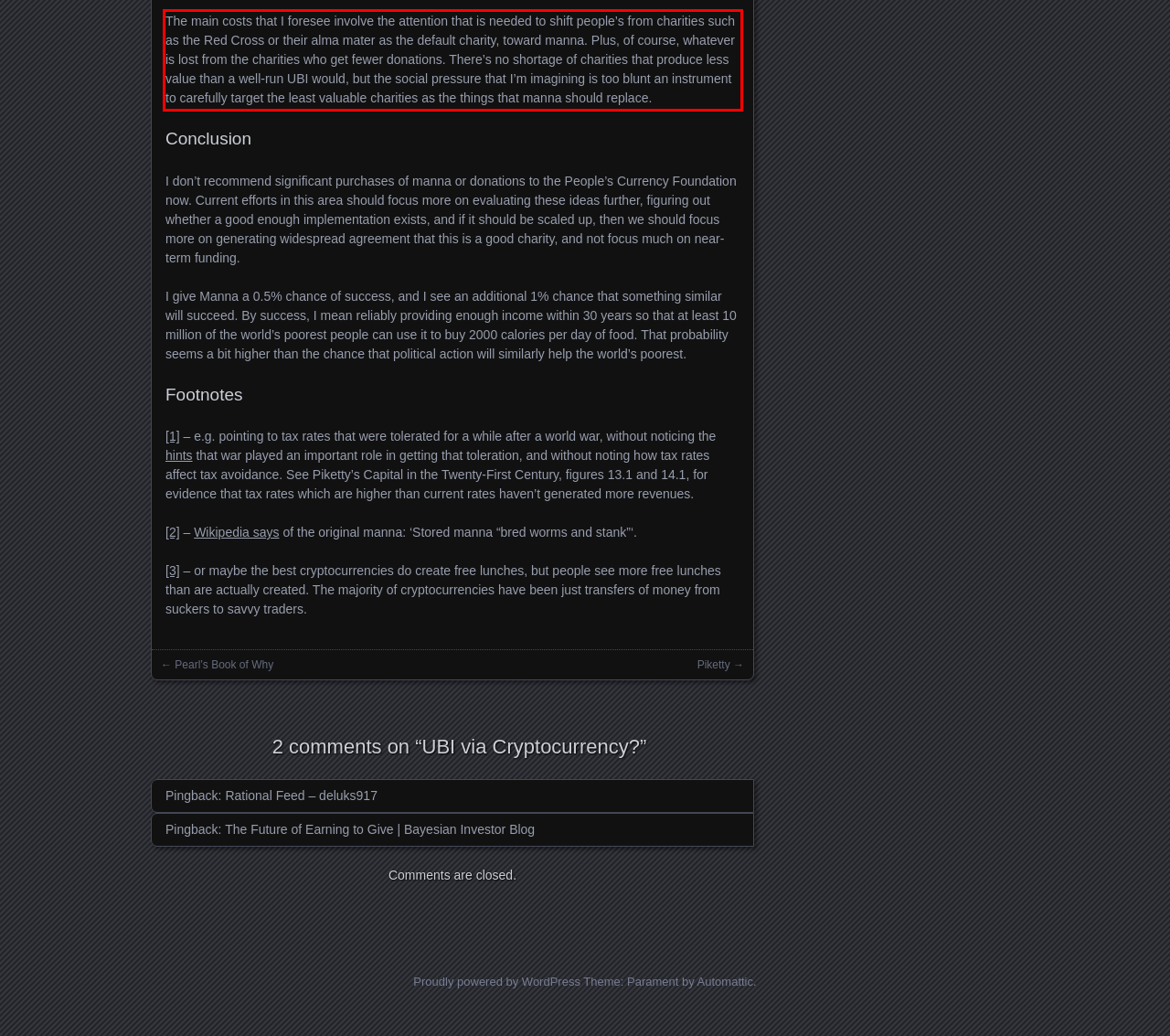You have a screenshot with a red rectangle around a UI element. Recognize and extract the text within this red bounding box using OCR.

The main costs that I foresee involve the attention that is needed to shift people’s from charities such as the Red Cross or their alma mater as the default charity, toward manna. Plus, of course, whatever is lost from the charities who get fewer donations. There’s no shortage of charities that produce less value than a well-run UBI would, but the social pressure that I’m imagining is too blunt an instrument to carefully target the least valuable charities as the things that manna should replace.